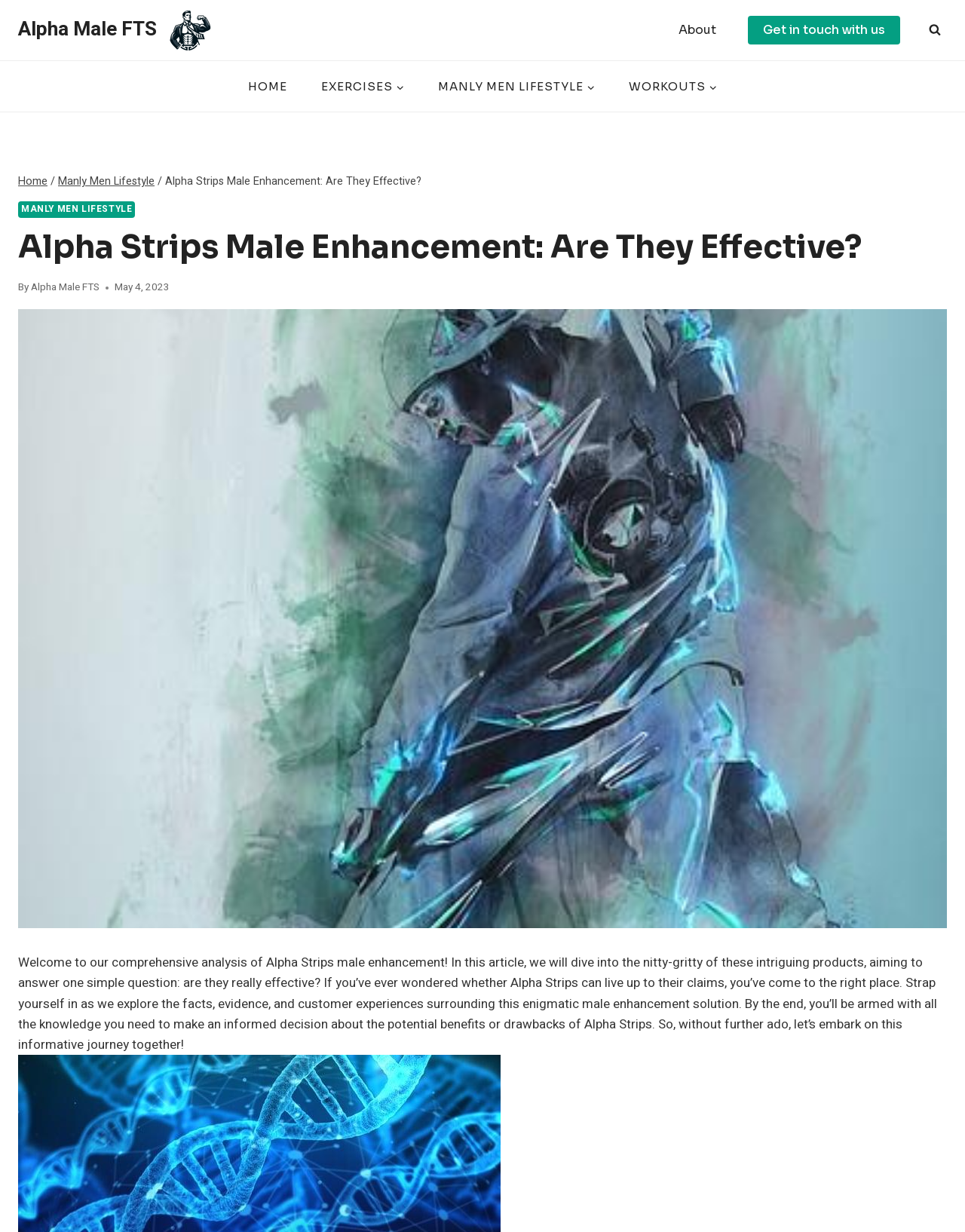Please determine the bounding box coordinates of the element's region to click for the following instruction: "Open the search form".

[0.956, 0.015, 0.981, 0.034]